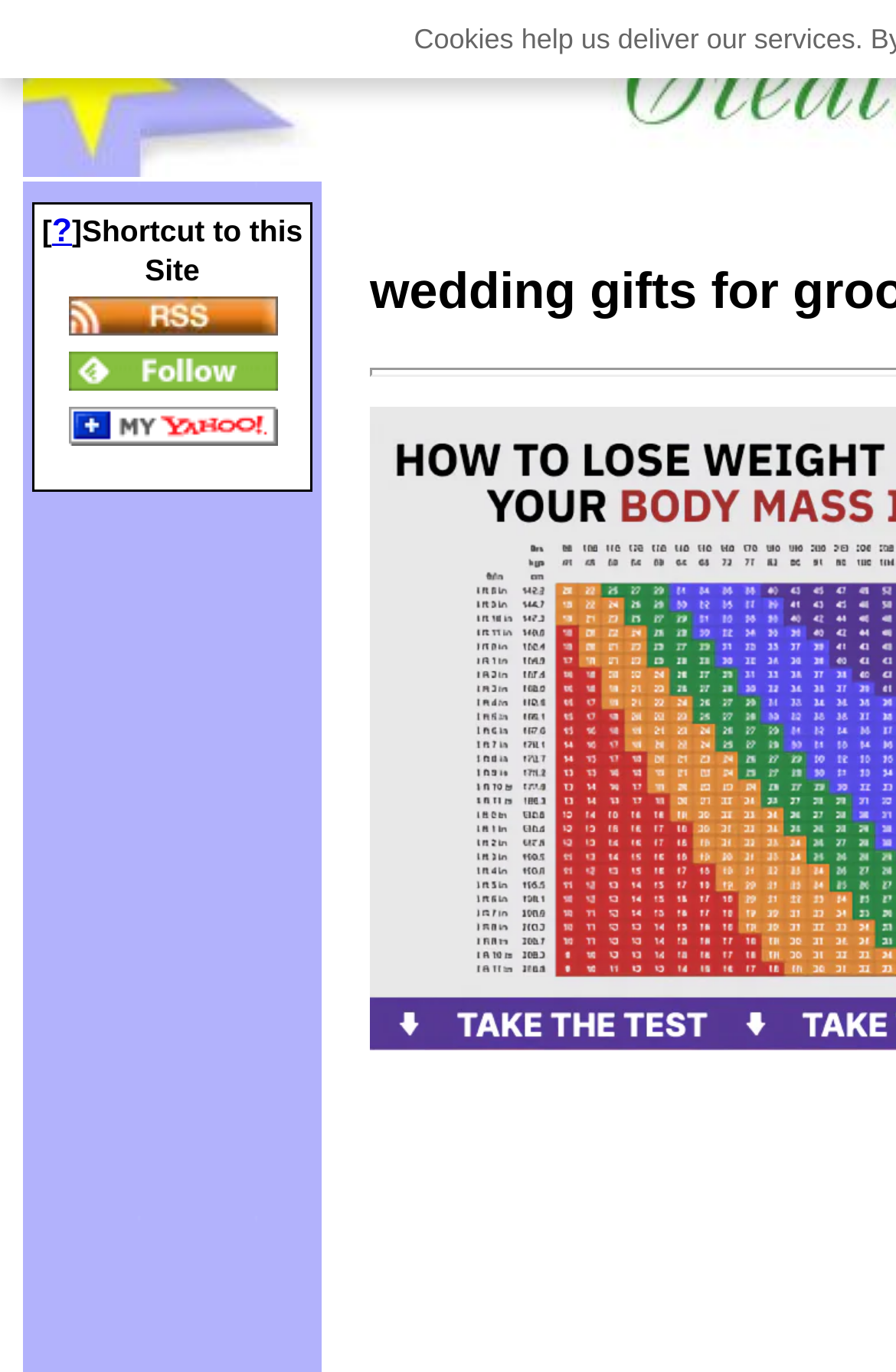Can you give a comprehensive explanation to the question given the content of the image?
Is the webpage focused on a specific type of gift?

The webpage's content and structure indicate that it is focused on wedding gifts for groomsmen, specifically engraved and personalized gifts. This suggests that the webpage is a specialized platform for finding and purchasing gifts for groomsmen.